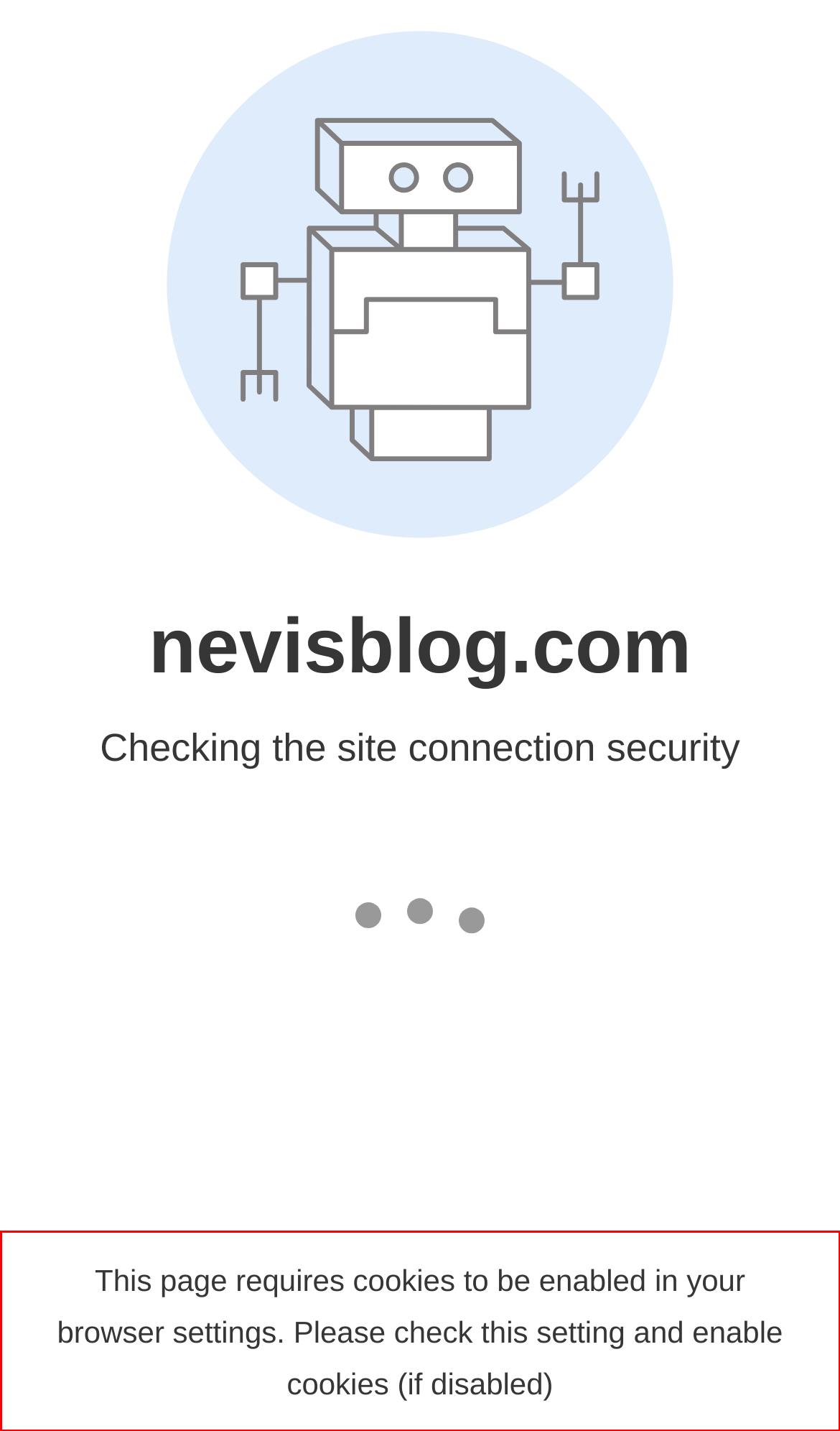Identify the red bounding box in the webpage screenshot and perform OCR to generate the text content enclosed.

This page requires cookies to be enabled in your browser settings. Please check this setting and enable cookies (if disabled)